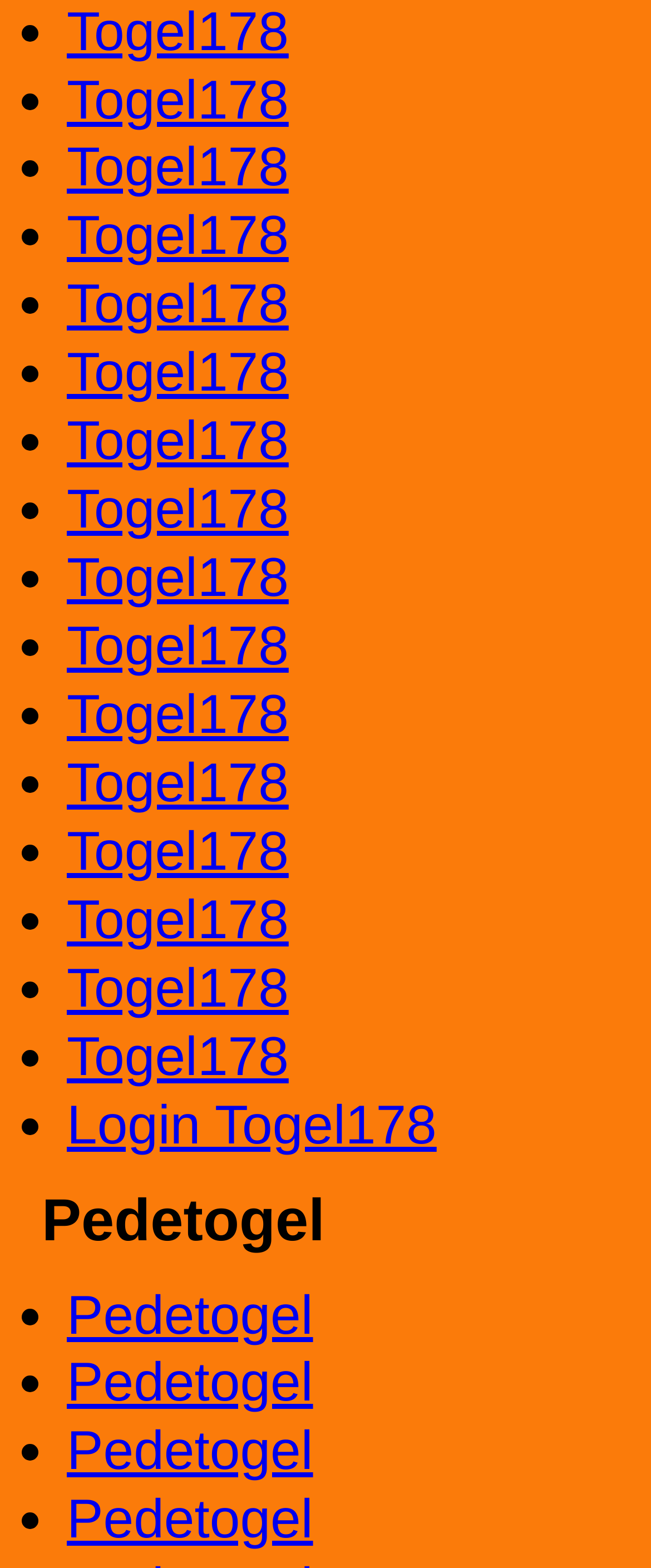Pinpoint the bounding box coordinates of the element to be clicked to execute the instruction: "click Pedetogel".

[0.103, 0.818, 0.481, 0.858]